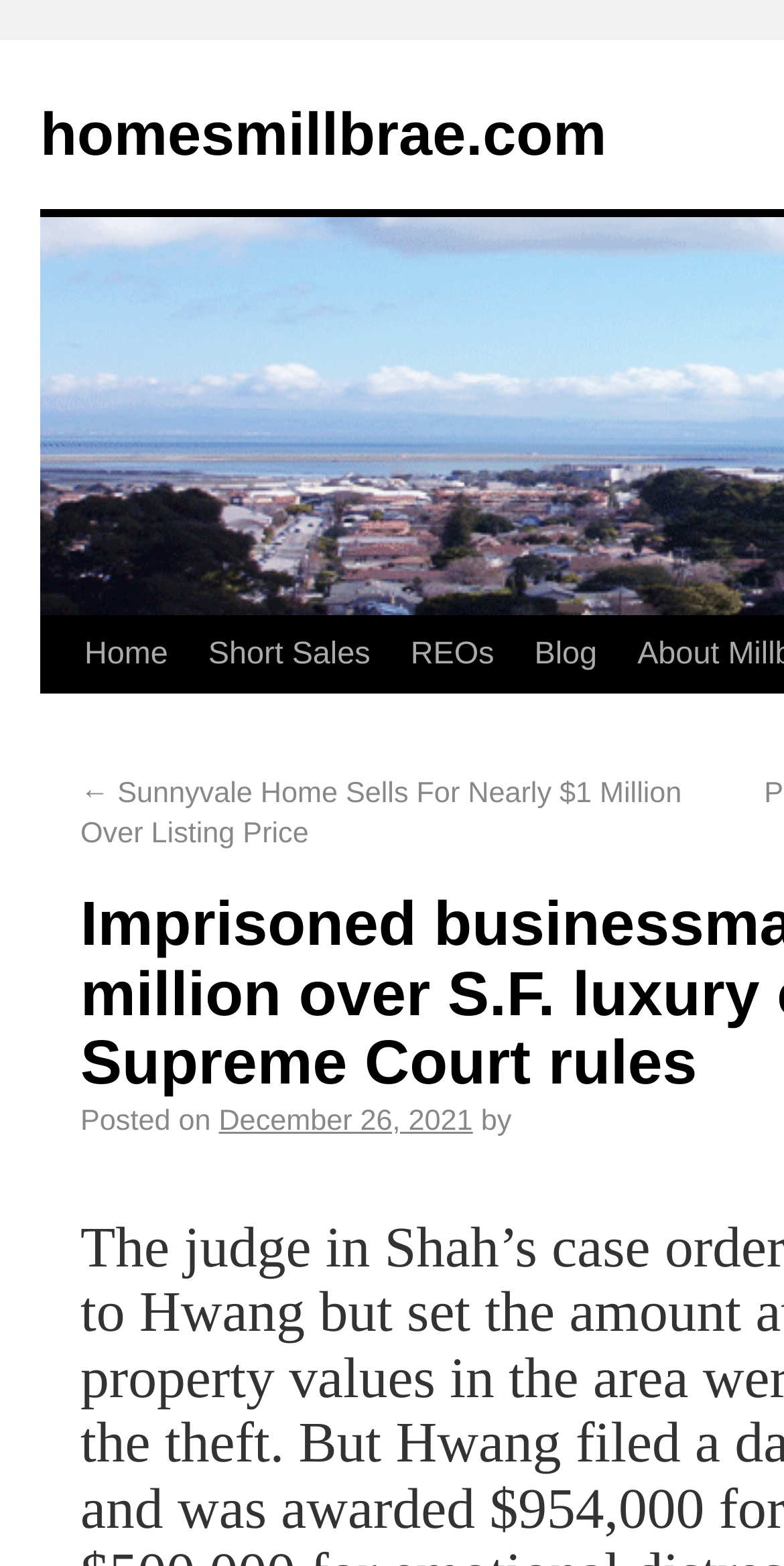Is the blog post about a specific location?
Answer the question with as much detail as you can, using the image as a reference.

I determined the answer by looking at the blog post title, which mentions 'Sunnyvale Home', indicating that the post is about a specific location.